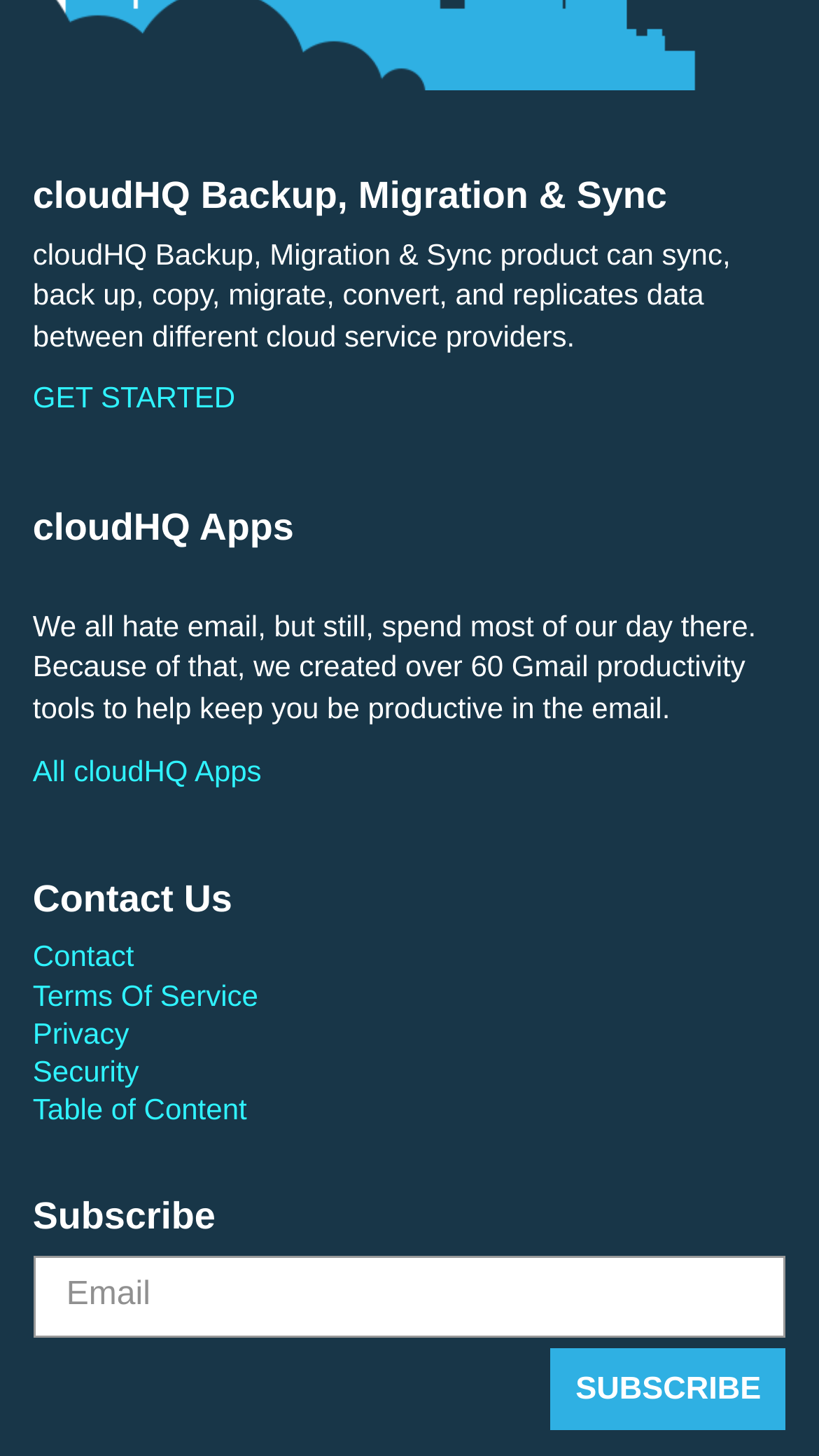Kindly determine the bounding box coordinates of the area that needs to be clicked to fulfill this instruction: "View post 'Pro-lifers at 27th annual March for Life vow to never forget'".

None